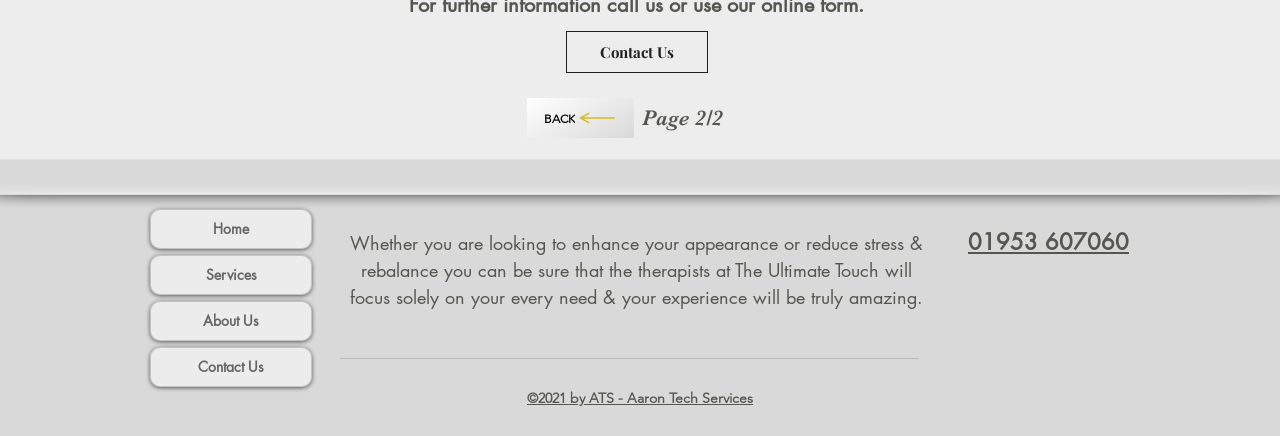Please identify the bounding box coordinates of the element that needs to be clicked to perform the following instruction: "Visit Facebook".

[0.781, 0.693, 0.806, 0.766]